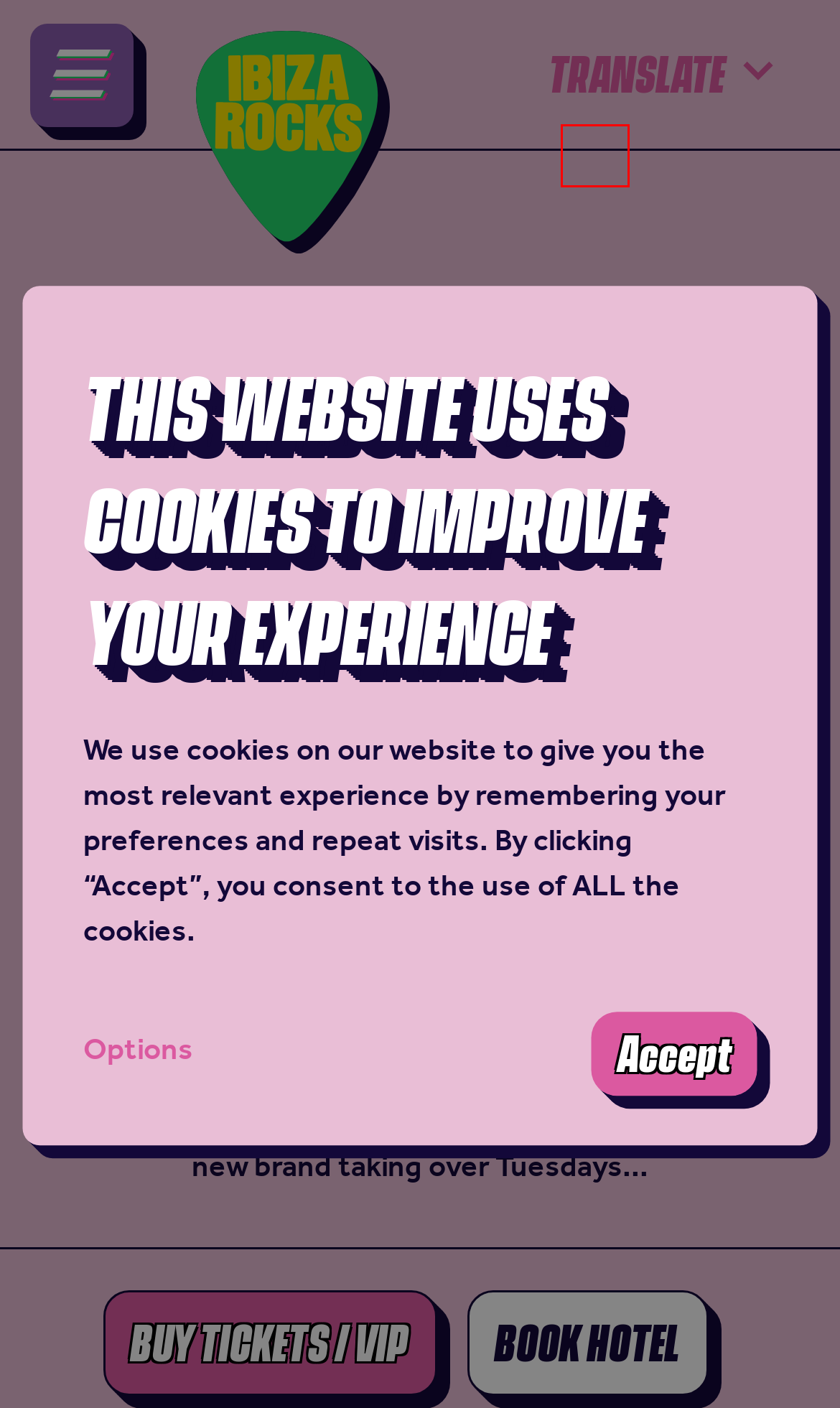Consider the screenshot of a webpage with a red bounding box around an element. Select the webpage description that best corresponds to the new page after clicking the element inside the red bounding box. Here are the candidates:
A. Ushuaïa Ibiza Sortie Été 2024 Résidences | Nouvelles d'Ibiza
B. Stories | Ibiza Rocks
C. Ushuaïa Ibiza Lanzamiento Verano 2024 Residencias | Noticias de Ibiza
D. Ushuaïa Ibiza veröffentlicht Residenzen im Sommer 2024 | Ibiza-Nachrichten
E. Calvin Harris & MK | Fridays at Ushuaïa Ibiza | 2024 | Buy Tickets
F. Ibiza Rocks Hotel
G. Ibiza Rocks | Official Site | Summer 2024 On Sale Now
H. Ushuaïa Ibiza Uscita Estate 2024 Residenze | Notizie di Ibiza

A